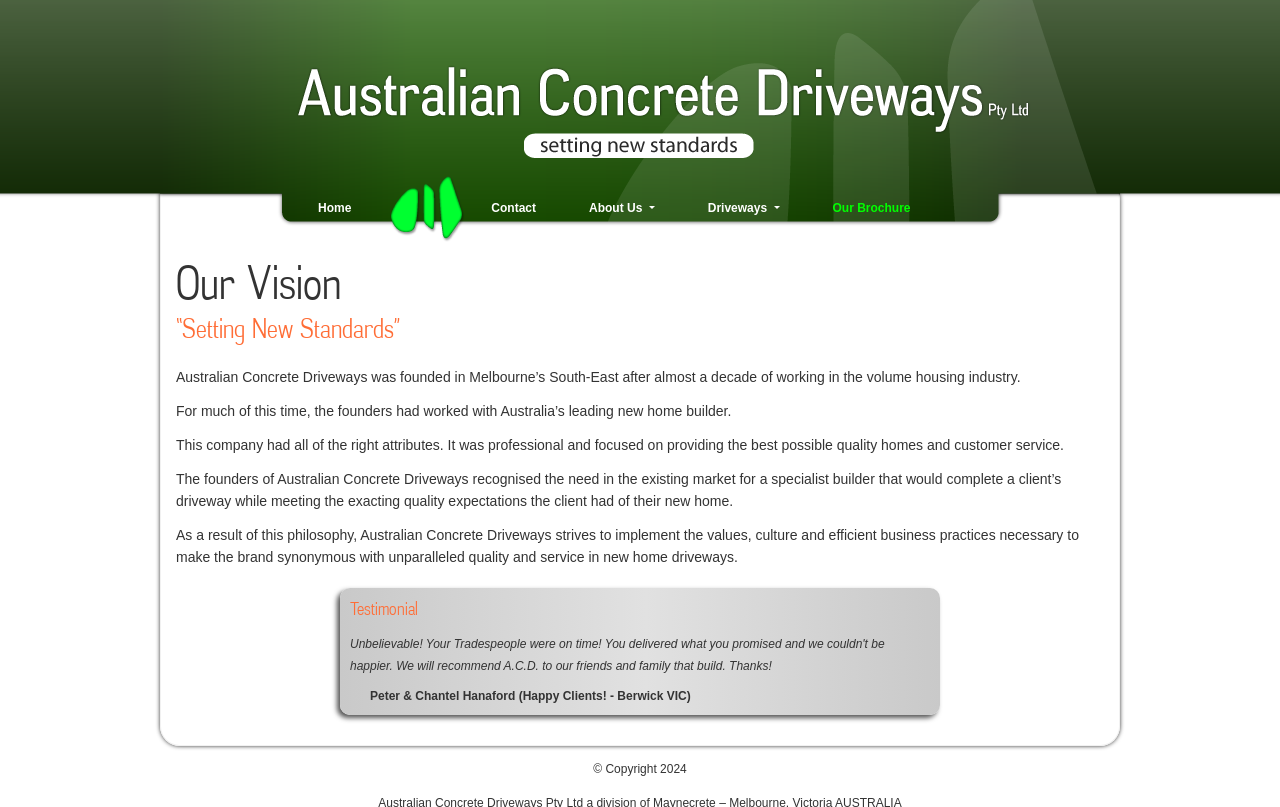Use a single word or phrase to respond to the question:
Where was Australian Concrete Driveways founded?

Melbourne’s South-East